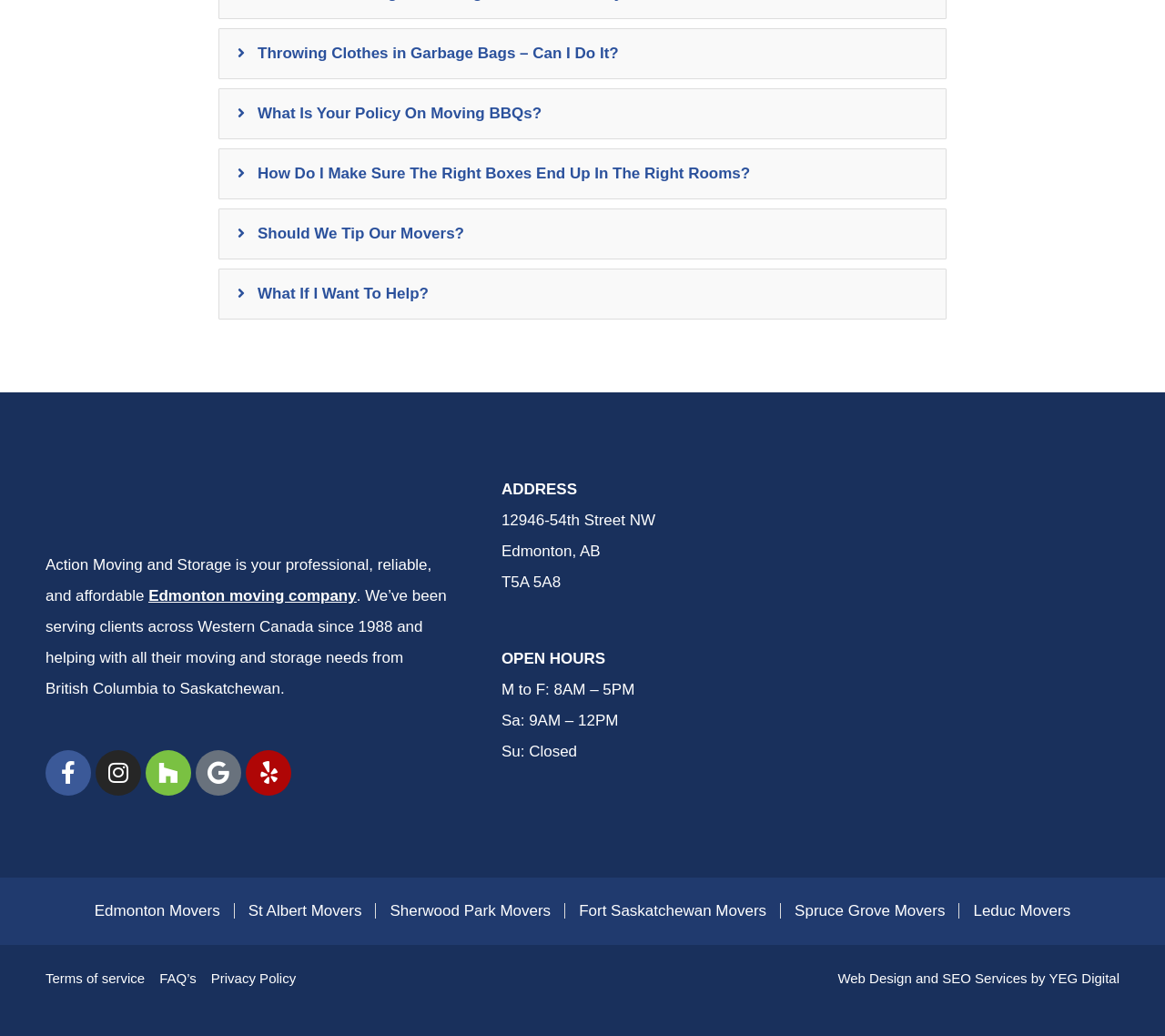What social media platforms does the moving company have?
Respond to the question with a single word or phrase according to the image.

Facebook, Instagram, Houzz, Google, Yelp